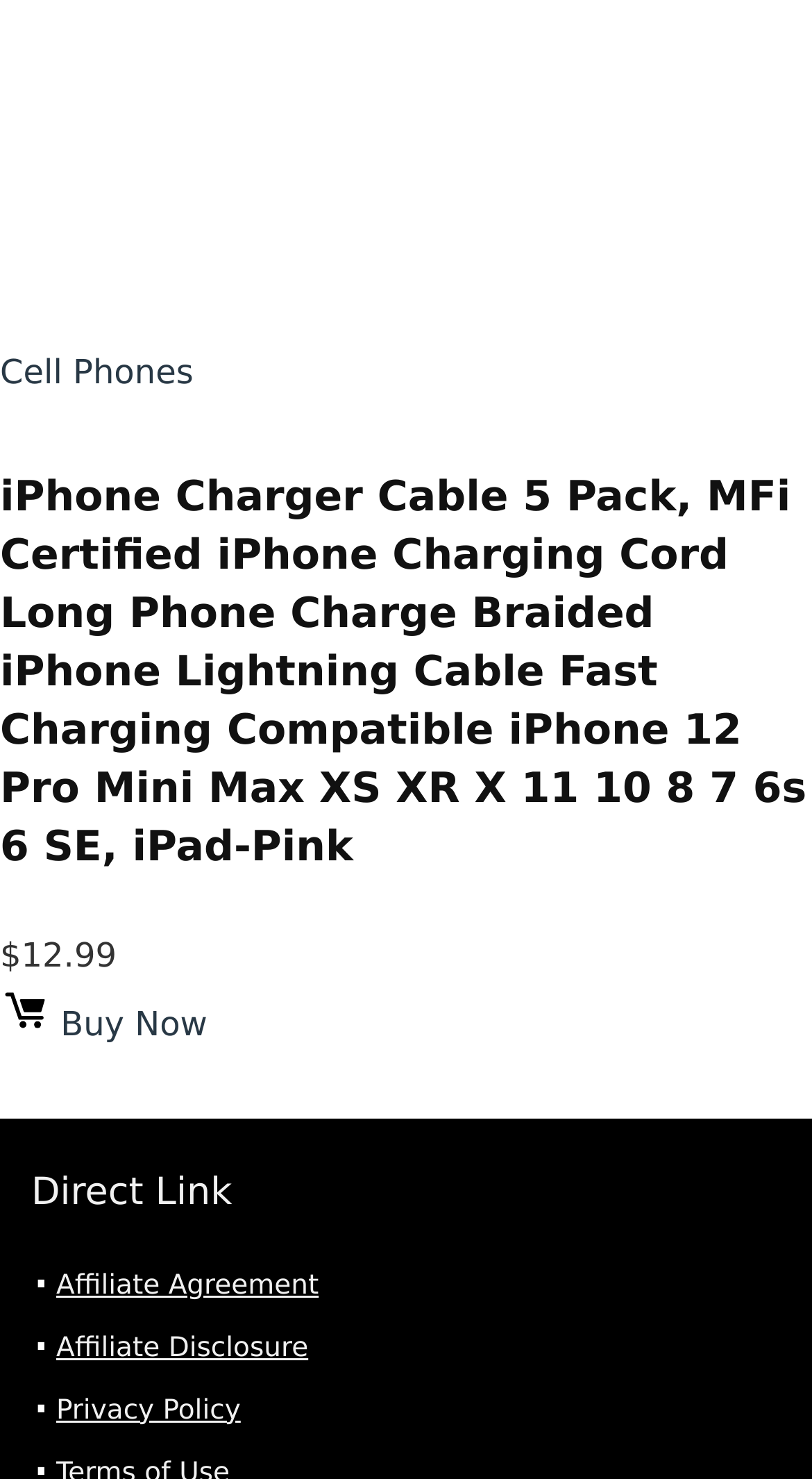Given the element description: "Affiliate Agreement", predict the bounding box coordinates of the UI element it refers to, using four float numbers between 0 and 1, i.e., [left, top, right, bottom].

[0.069, 0.859, 0.393, 0.88]